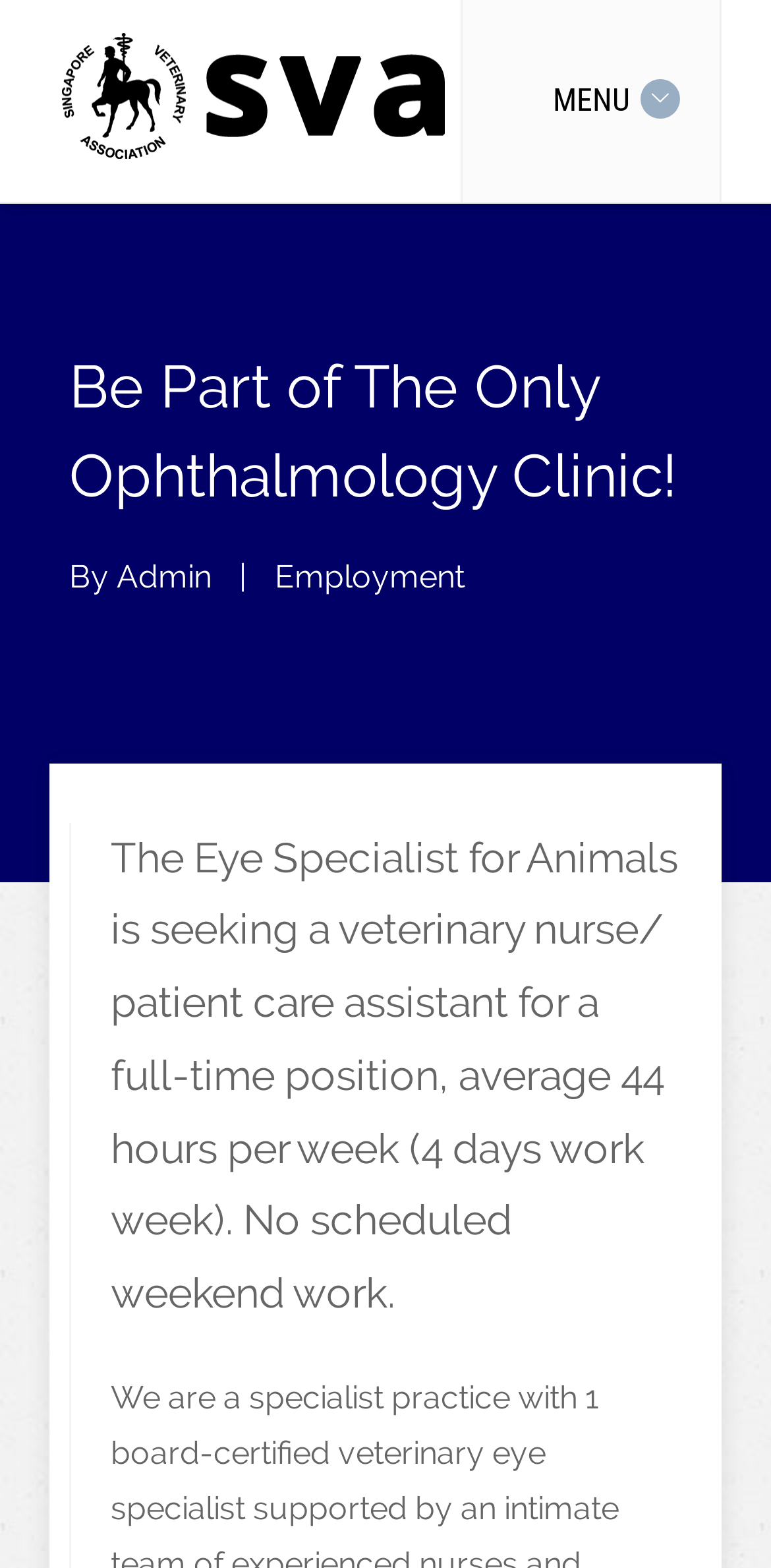From the element description: "alt="Singapore Veterinary Association"", extract the bounding box coordinates of the UI element. The coordinates should be expressed as four float numbers between 0 and 1, in the order [left, top, right, bottom].

[0.074, 0.019, 0.587, 0.103]